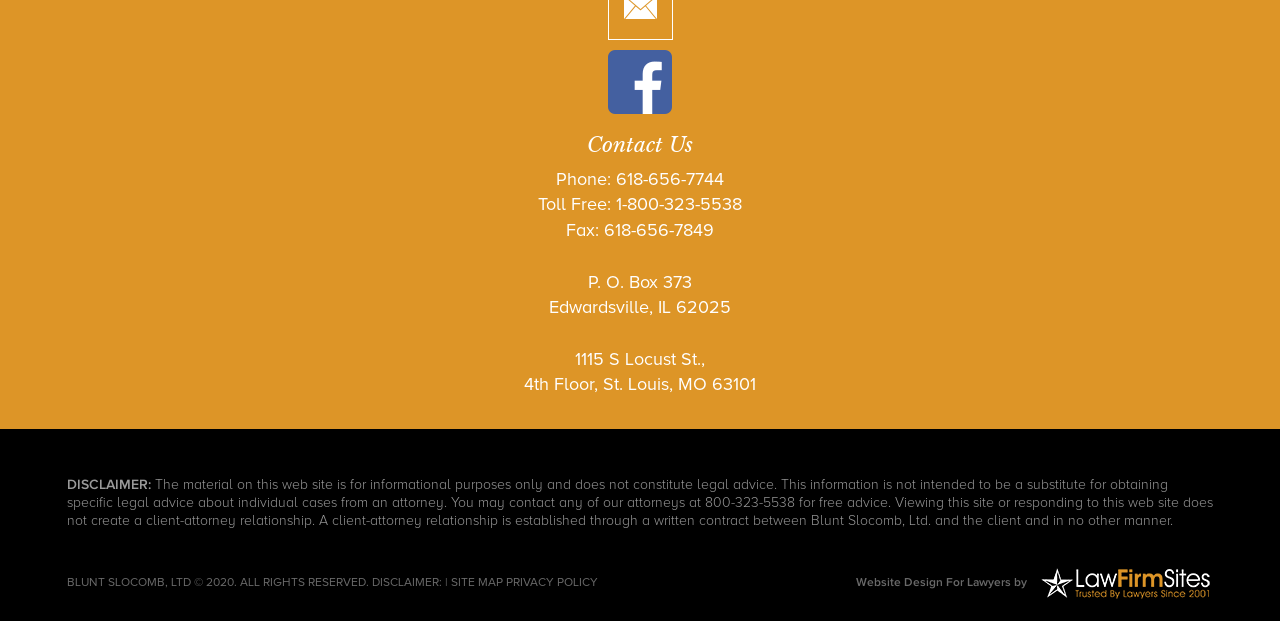Please identify the bounding box coordinates of the clickable region that I should interact with to perform the following instruction: "Go to Site Map". The coordinates should be expressed as four float numbers between 0 and 1, i.e., [left, top, right, bottom].

[0.352, 0.926, 0.395, 0.95]